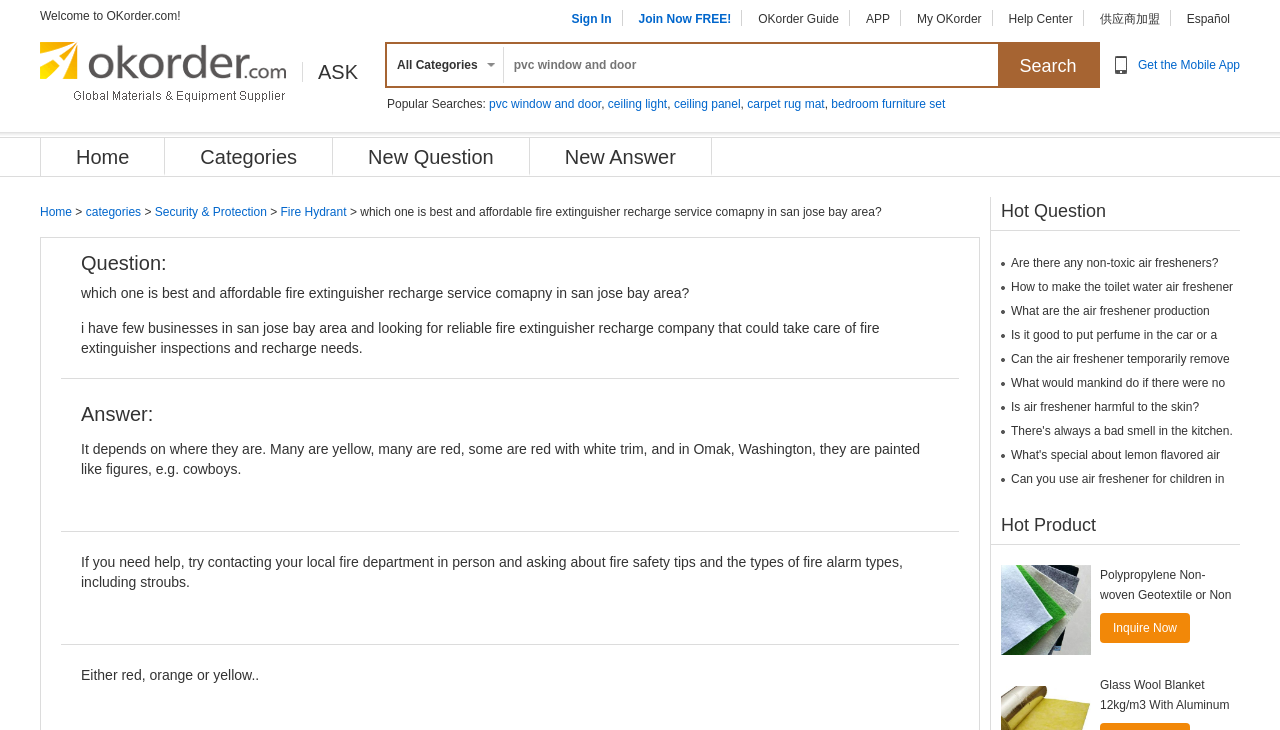Please specify the coordinates of the bounding box for the element that should be clicked to carry out this instruction: "Read the blog post". The coordinates must be four float numbers between 0 and 1, formatted as [left, top, right, bottom].

None